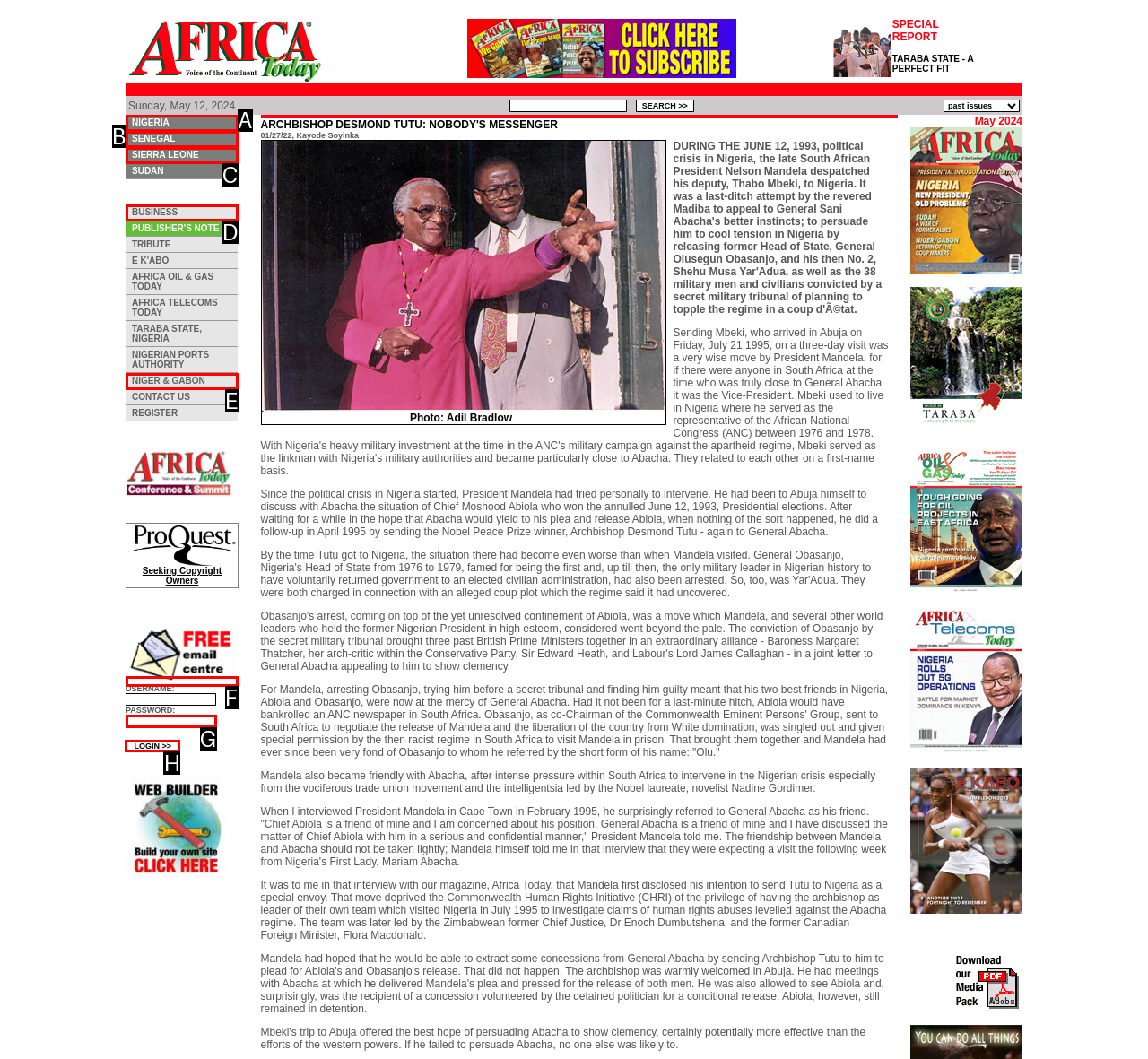Determine the letter of the UI element that will complete the task: log in
Reply with the corresponding letter.

H